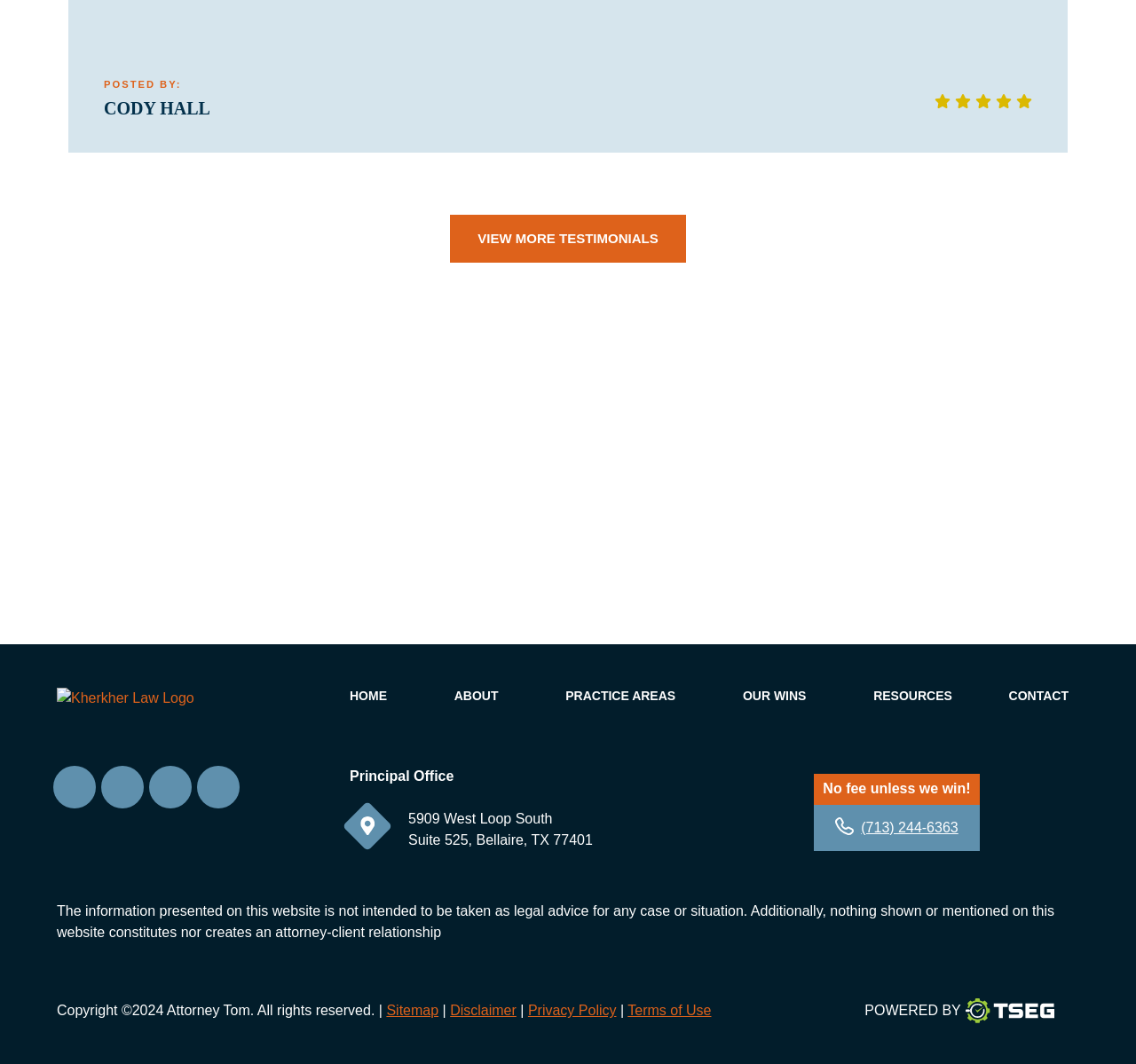Please locate the bounding box coordinates of the element that needs to be clicked to achieve the following instruction: "Go to home page". The coordinates should be four float numbers between 0 and 1, i.e., [left, top, right, bottom].

[0.308, 0.647, 0.341, 0.661]